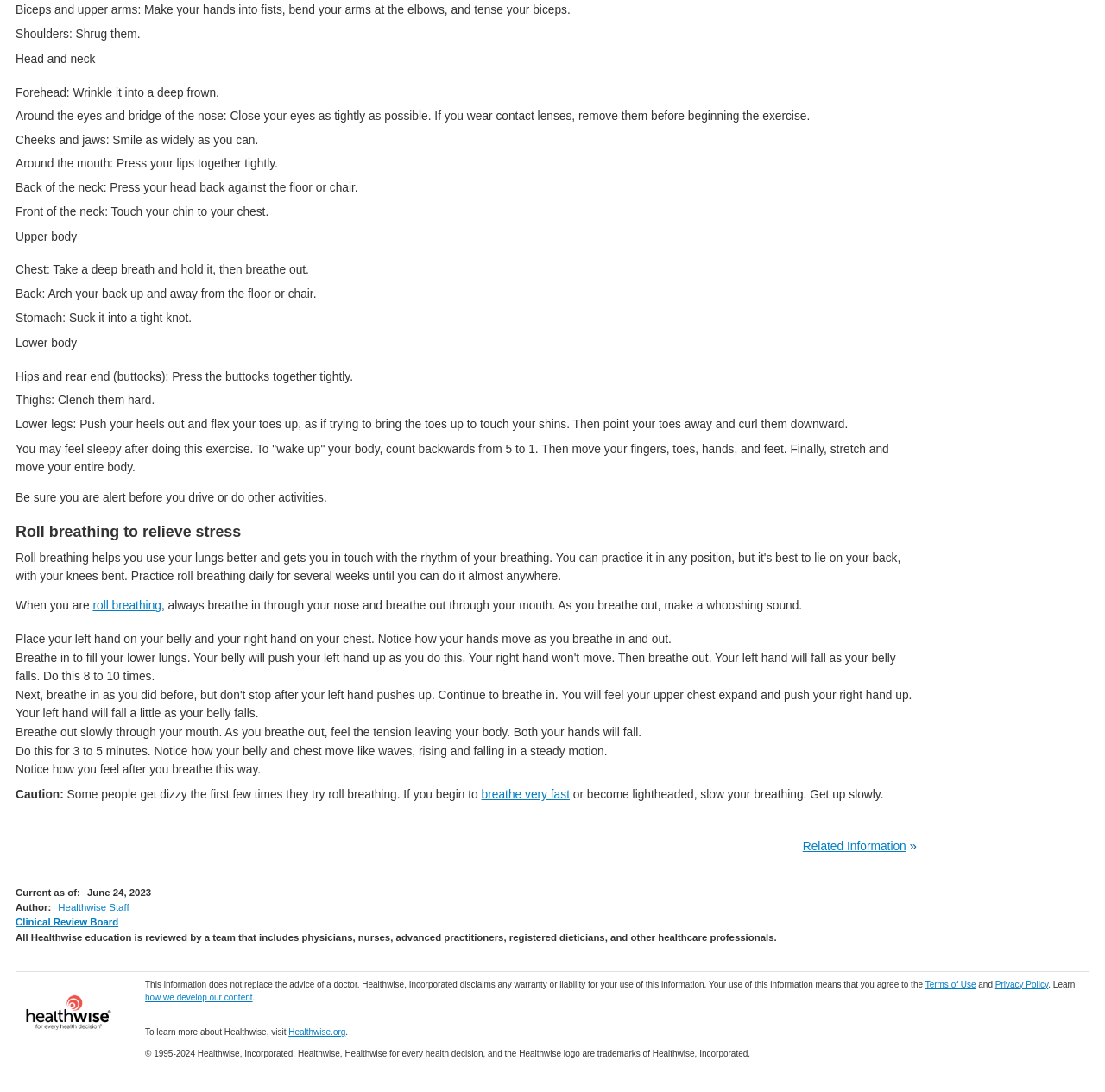Please locate the bounding box coordinates for the element that should be clicked to achieve the following instruction: "Click the 'Terms of Use' link". Ensure the coordinates are given as four float numbers between 0 and 1, i.e., [left, top, right, bottom].

[0.837, 0.897, 0.883, 0.906]